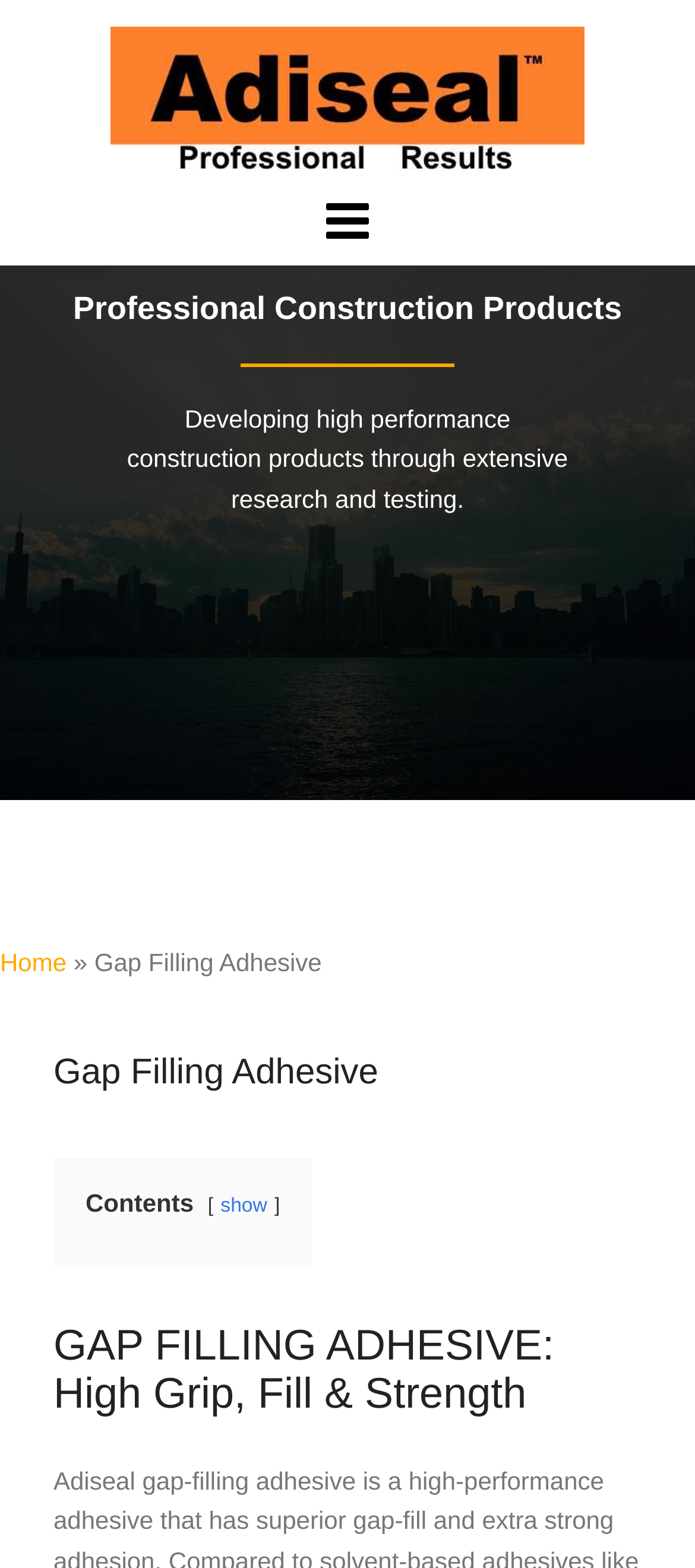Find the bounding box coordinates for the HTML element described in this sentence: "show". Provide the coordinates as four float numbers between 0 and 1, in the format [left, top, right, bottom].

[0.317, 0.763, 0.384, 0.777]